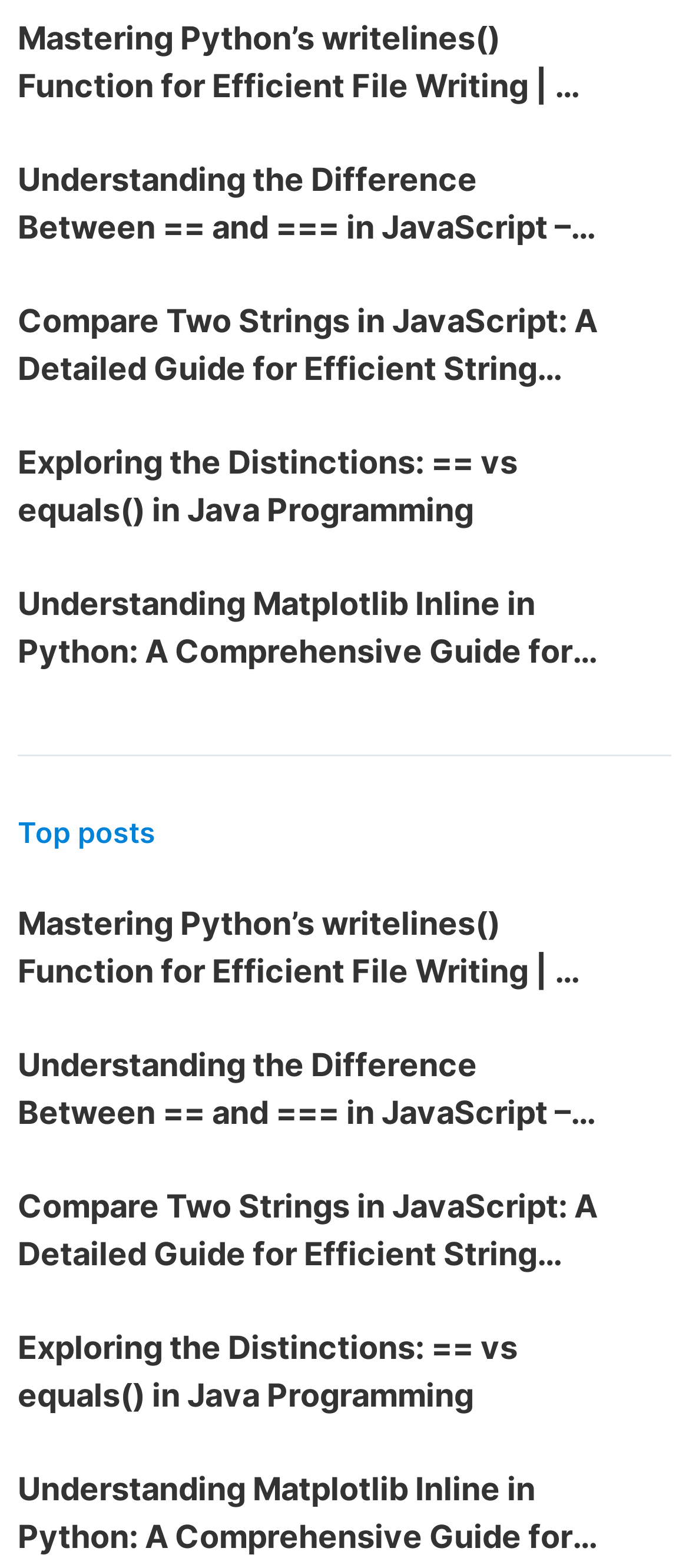What programming language is discussed in the third article?
Use the image to give a comprehensive and detailed response to the question.

The third article's heading is 'Compare Two Strings in JavaScript: A Detailed Guide for Efficient String Comparison', which indicates that the programming language discussed in the third article is JavaScript.